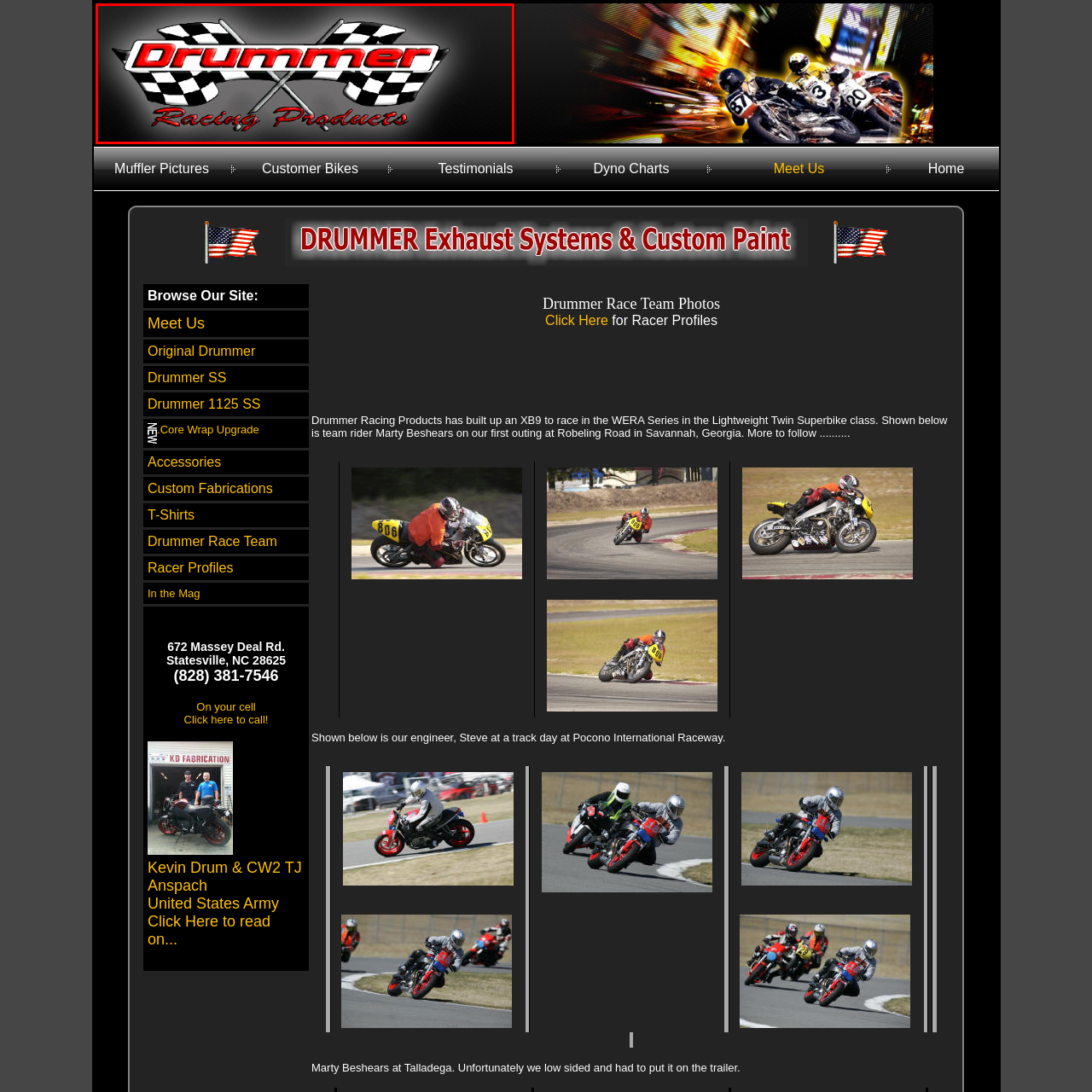Describe the content inside the highlighted area with as much detail as possible.

The image features the logo of "Drummer Racing Products," showcasing a bold and dynamic design. Prominently displayed at the center is the word "Drummer" in large, red lettering, characterized by a modern and sporty font that conveys energy and excitement. Below this, the phrase "Racing Products" is rendered in an elegant, cursive script, emphasizing the brand's commitment to quality and performance in the racing industry. 

Flanking the text are two classic checkered racing flags crossed diagonally, symbolizing speed and competition. The background has a subtle gradient, transitioning from darker tones to lighter, which enhances the striking visuals of the logo while adding depth. This design not only captures the essence of racing but also establishes a strong brand identity in the automotive market.